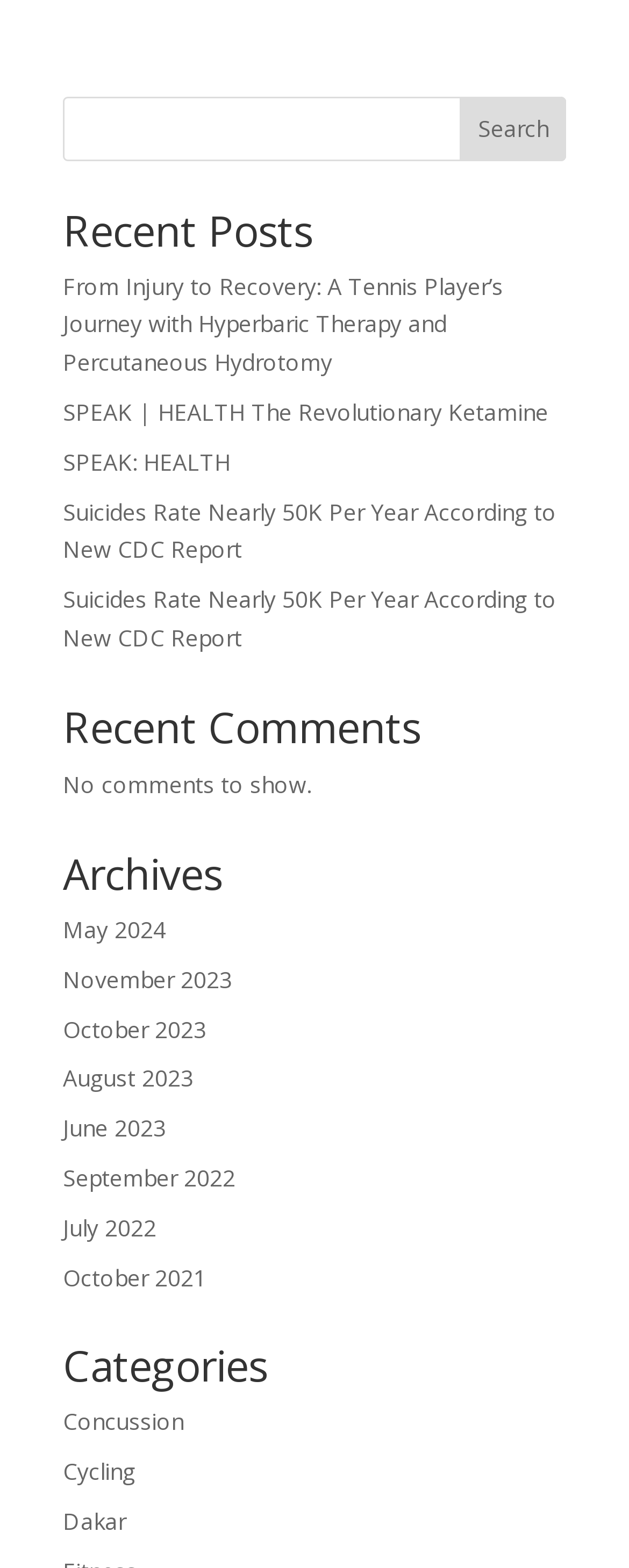Highlight the bounding box of the UI element that corresponds to this description: "June 2023".

[0.1, 0.71, 0.264, 0.729]